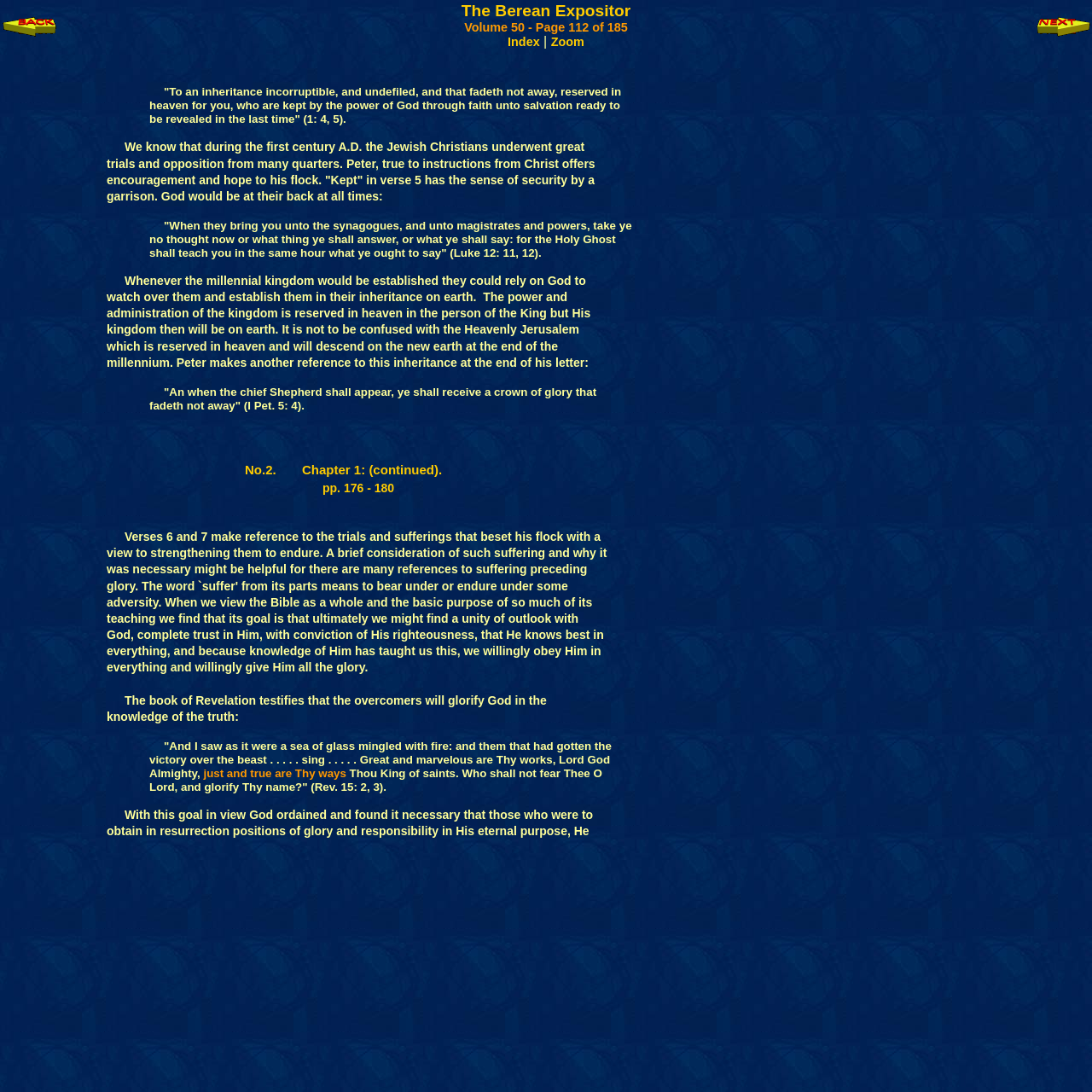Determine the bounding box for the described UI element: "Crime".

None